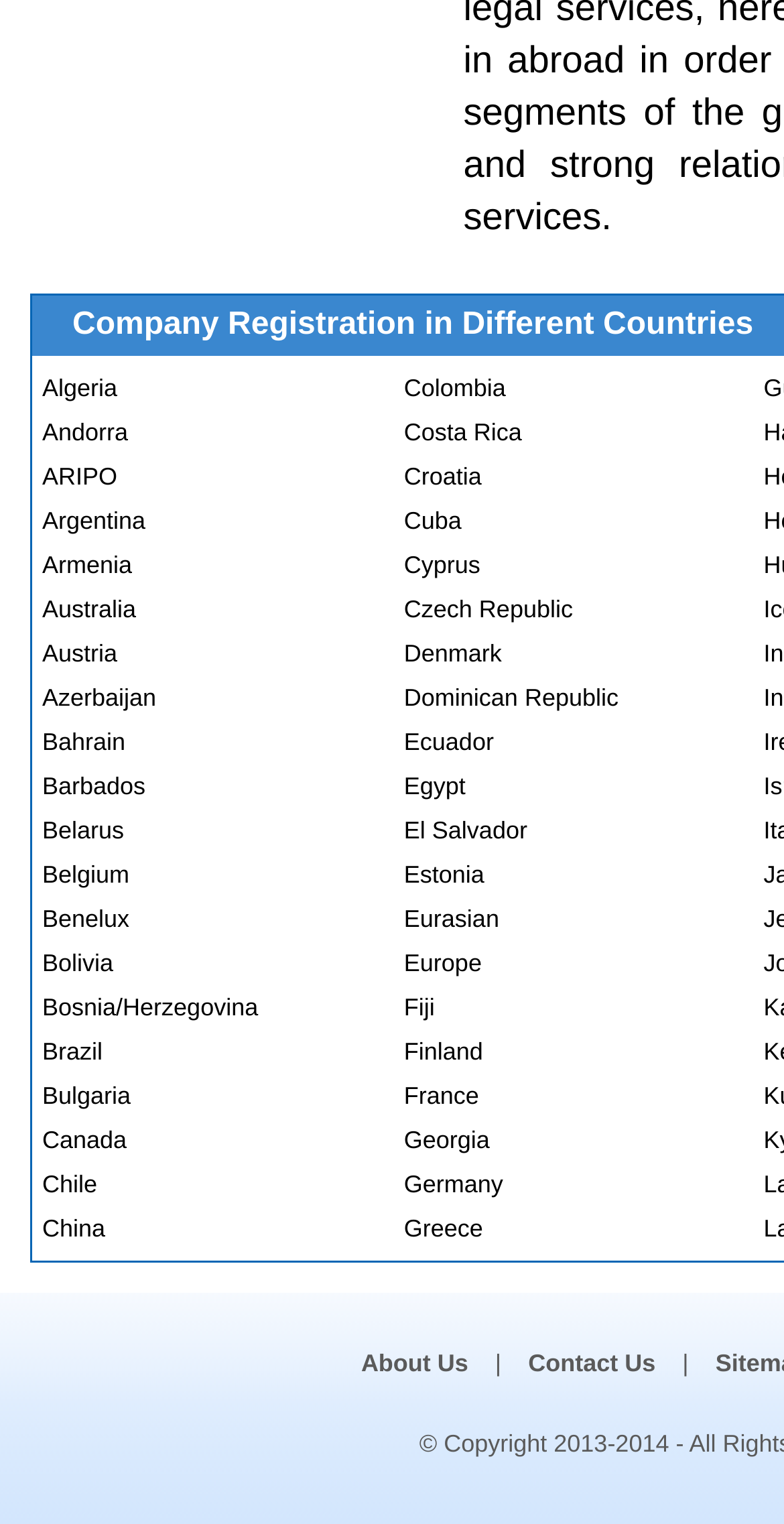Identify the bounding box coordinates of the region that needs to be clicked to carry out this instruction: "Click on Algeria". Provide these coordinates as four float numbers ranging from 0 to 1, i.e., [left, top, right, bottom].

[0.054, 0.245, 0.15, 0.264]